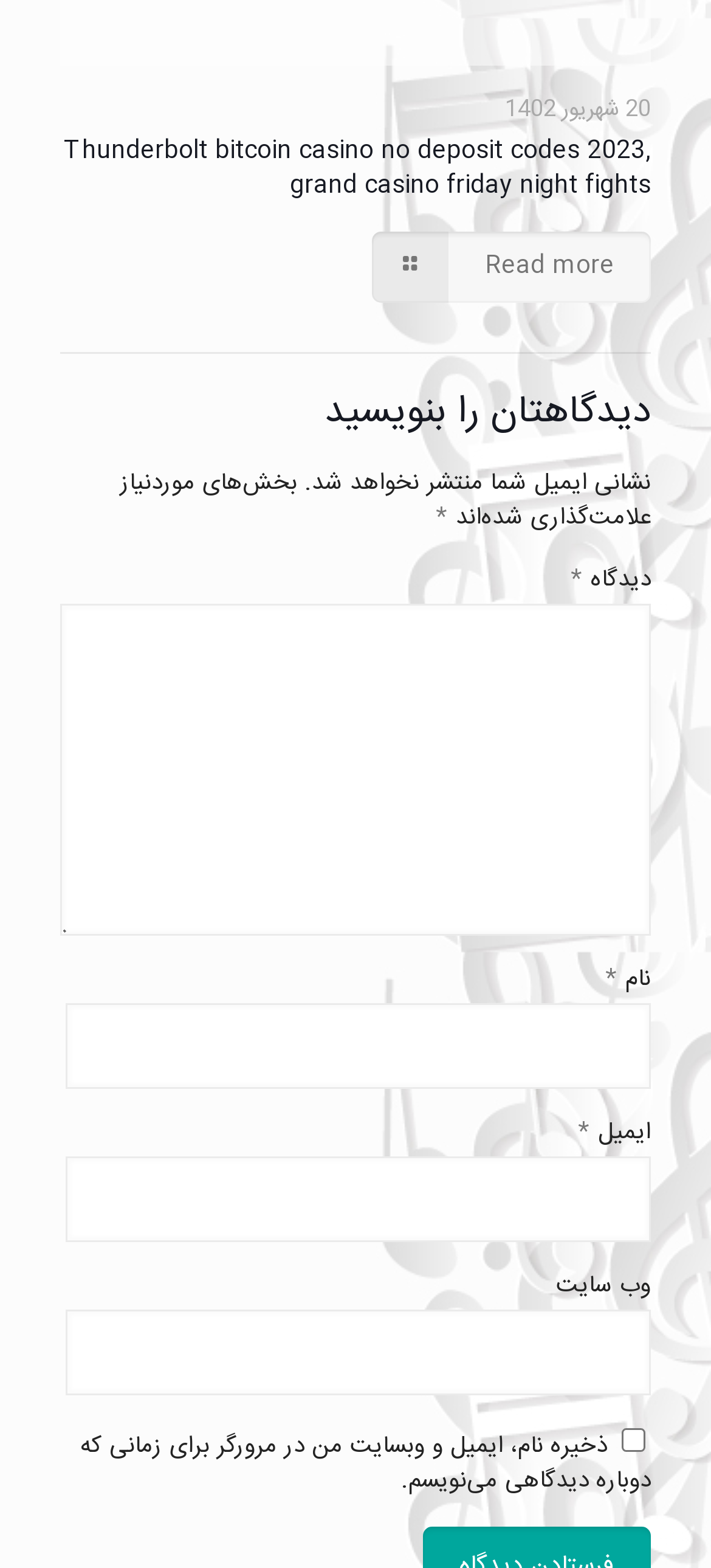What is the label of the third textbox?
Use the screenshot to answer the question with a single word or phrase.

ایمیل